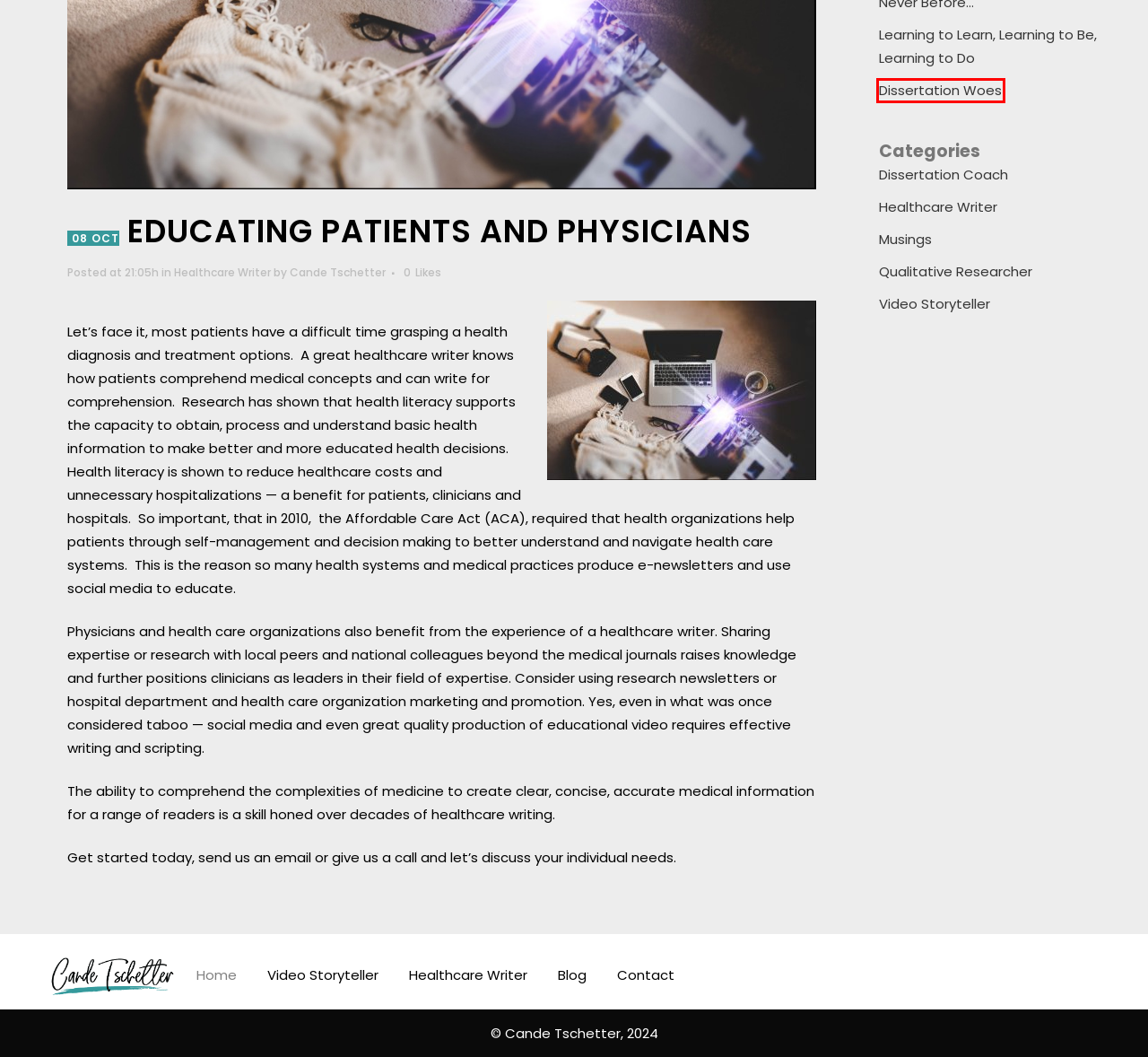Given a screenshot of a webpage with a red bounding box around a UI element, please identify the most appropriate webpage description that matches the new webpage after you click on the element. Here are the candidates:
A. Dr. Cande Tschetter | Healthcare Writer
B. Dr. Cande Tschetter |
C. Dr. Cande Tschetter | Selecting Your Dissertation Chair
D. Dr. Cande Tschetter | Contact
E. Dr. Cande Tschetter | Never Before…
F. Dr. Cande Tschetter | Learning to Learn, Learning to Be, Learning to Do
G. Dr. Cande Tschetter | Video Storyteller
H. Dr. Cande Tschetter | Dissertation Woes

H